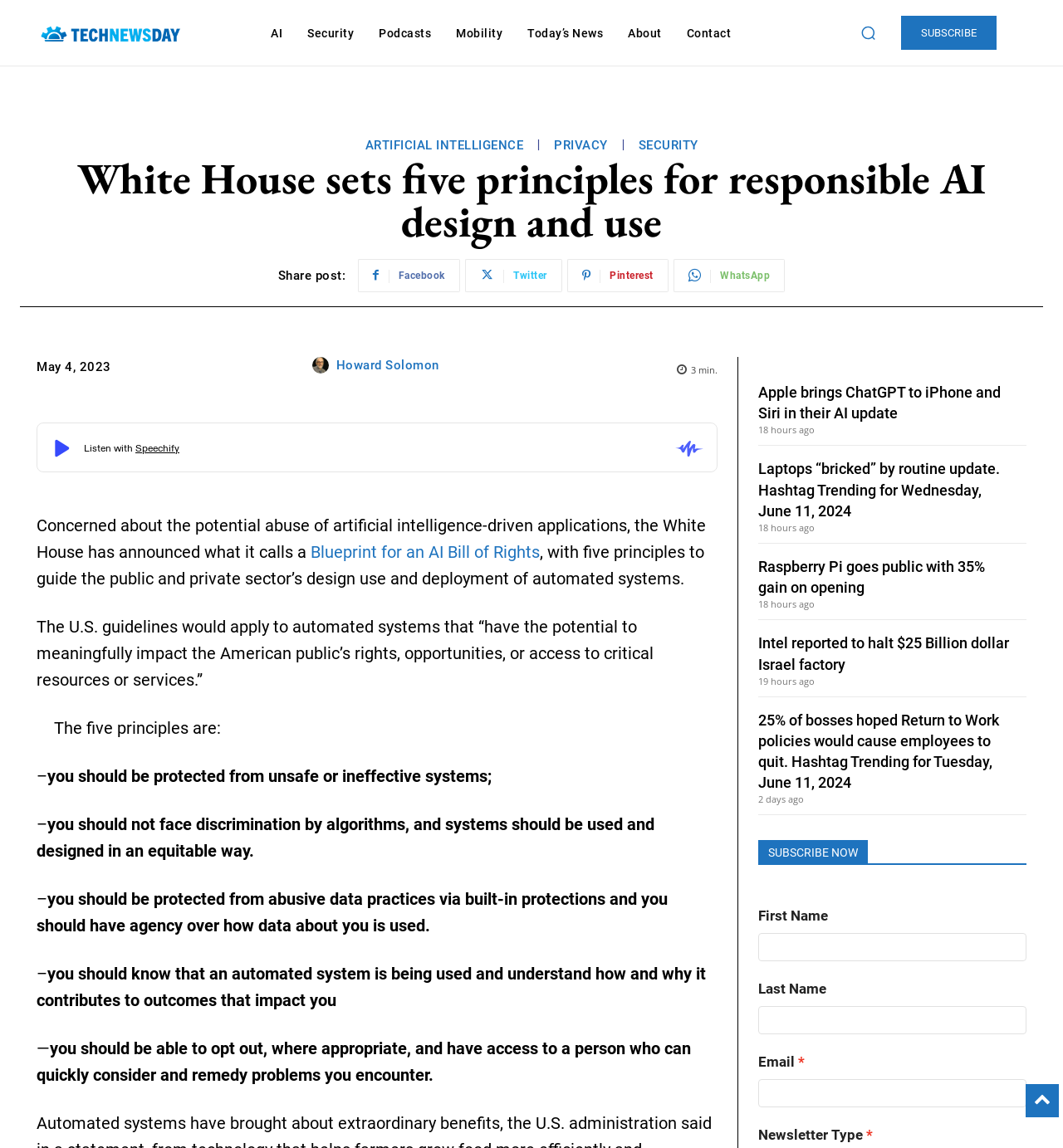Please provide a detailed answer to the question below by examining the image:
What is the topic of the main article?

The main article is about the White House setting five principles for responsible AI design and use, which is indicated by the heading 'White House sets five principles for responsible AI design and use'.